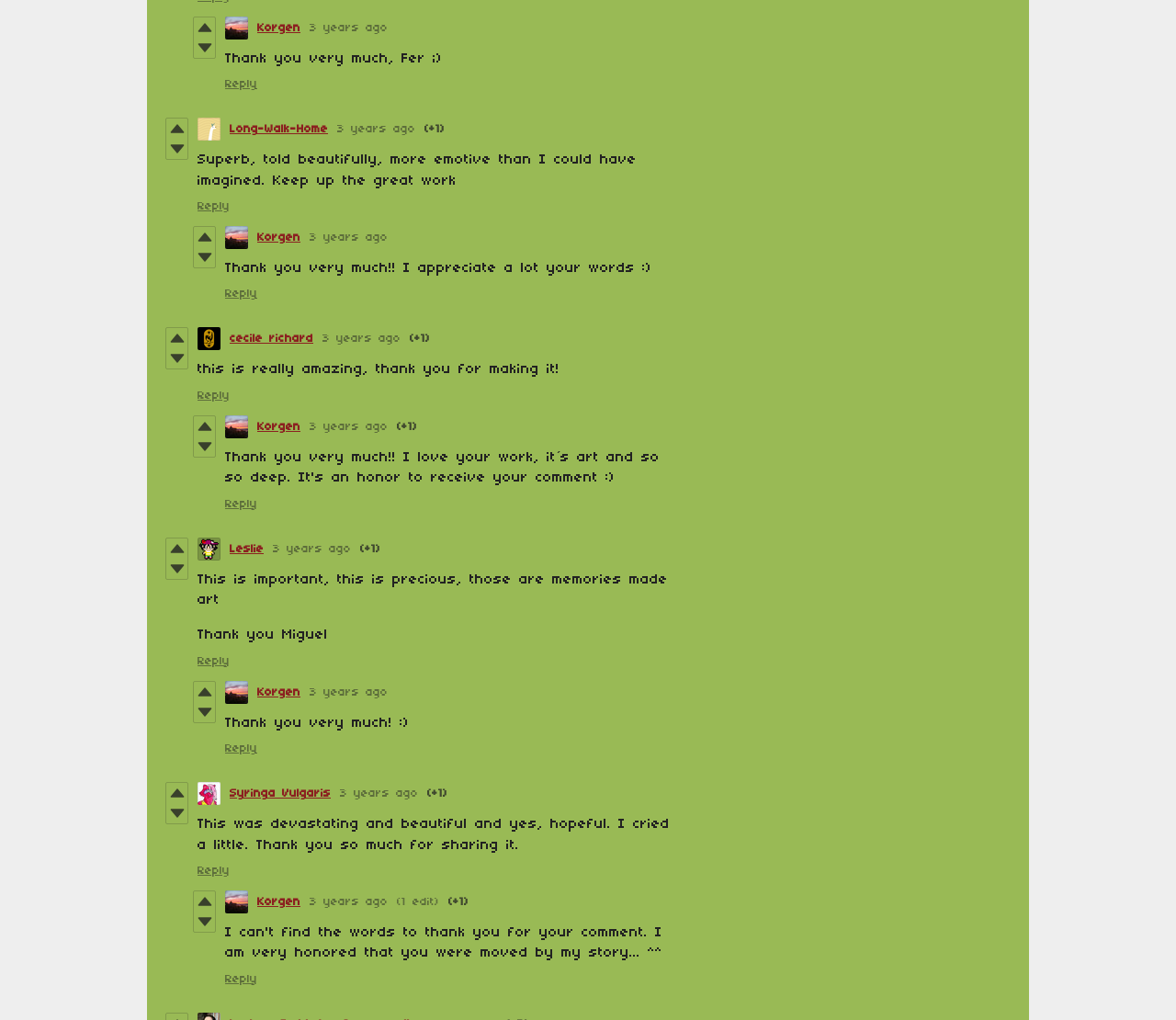Find the bounding box coordinates for the element described here: "Winter".

None